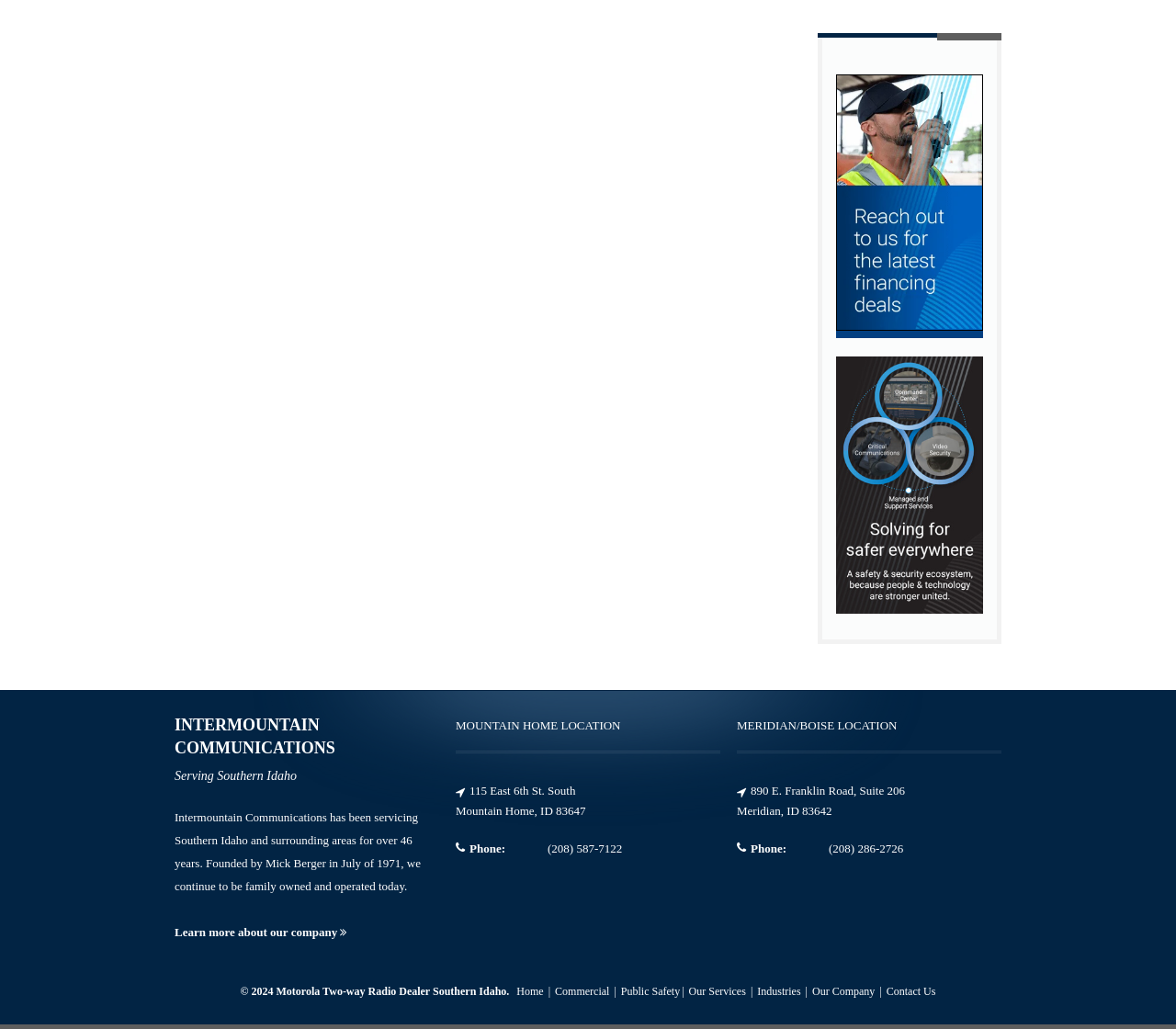Identify the bounding box coordinates of the element to click to follow this instruction: 'Learn more about the company'. Ensure the coordinates are four float values between 0 and 1, provided as [left, top, right, bottom].

[0.148, 0.895, 0.295, 0.917]